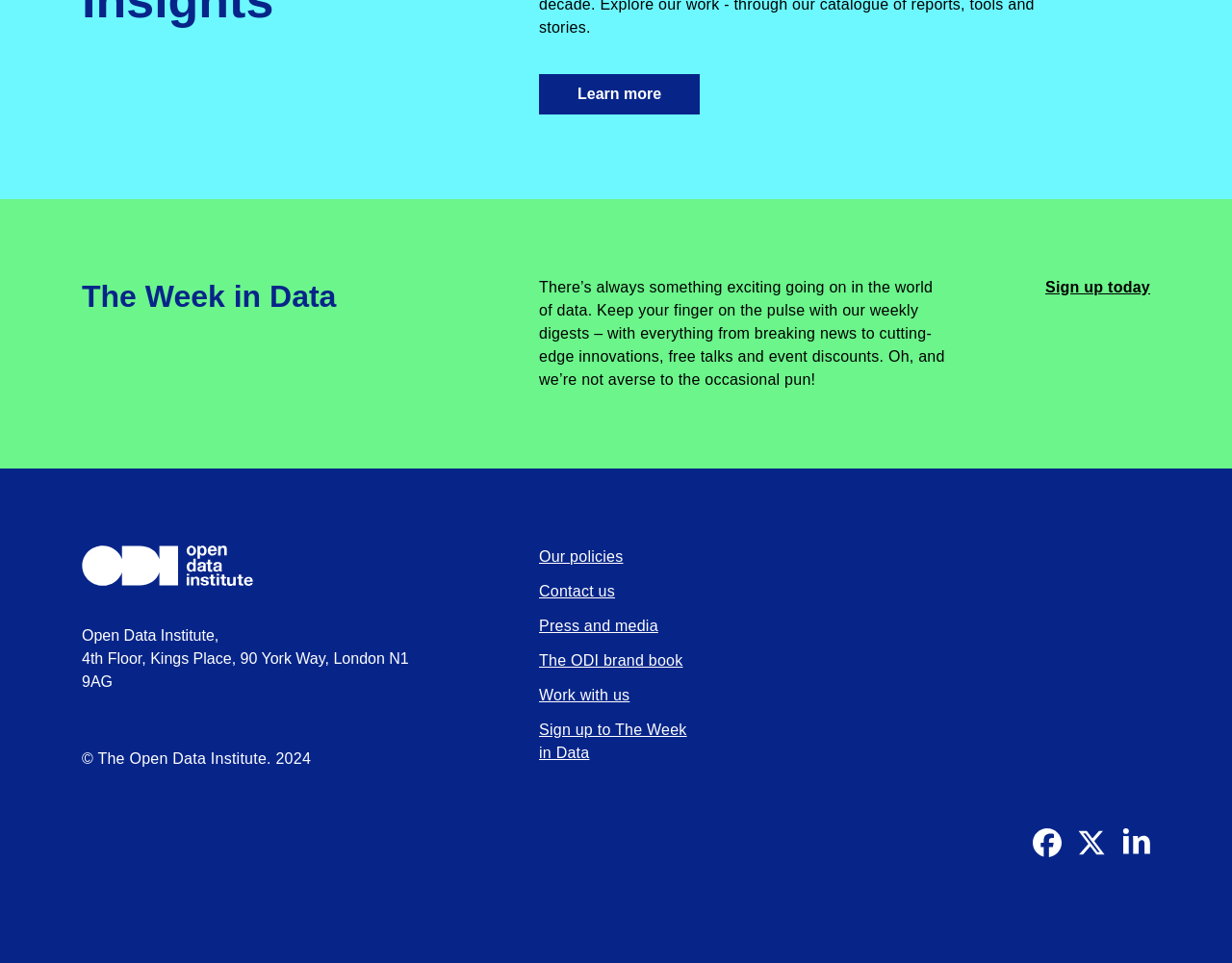Highlight the bounding box of the UI element that corresponds to this description: "Learn more".

[0.438, 0.077, 0.568, 0.119]